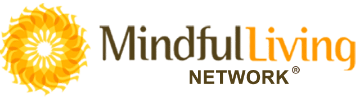Answer in one word or a short phrase: 
What does the sun-like design symbolize?

Warmth and positivity